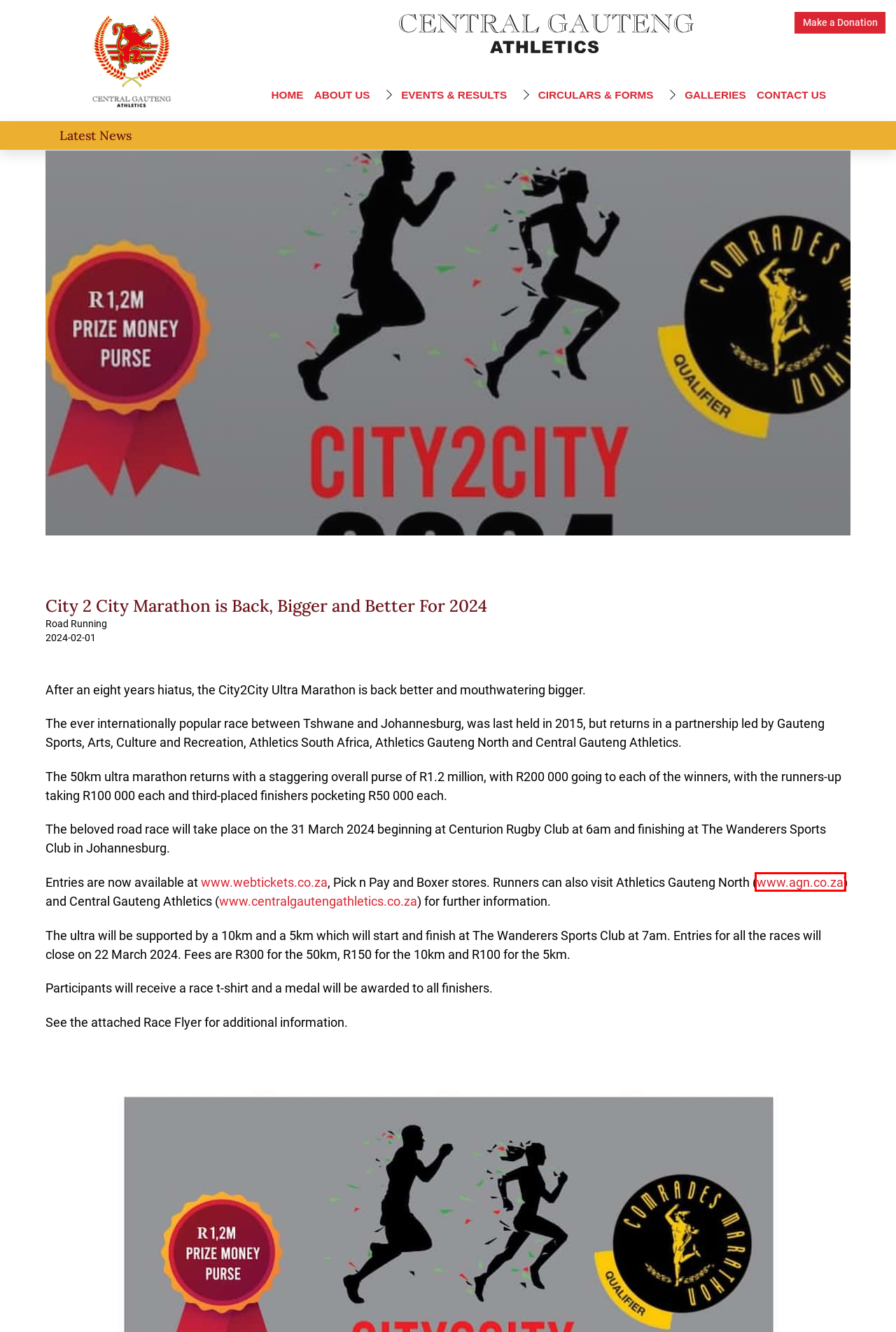Given a screenshot of a webpage featuring a red bounding box, identify the best matching webpage description for the new page after the element within the red box is clicked. Here are the options:
A. Central Gauteng Athletics: Gauteng's Main Sporting Hub
B. Galleries | Central Gauteng Athletics
C. Contact Us | Central Gauteng Athletics
D. Invalid link | SendPulse
E. Upcoming Events | Central Gauteng Athletics
F. Latest News | Central Gauteng Athletics
G. Webtickets Online Tickets
H. Make a Donation | Central Gauteng Athletics

D